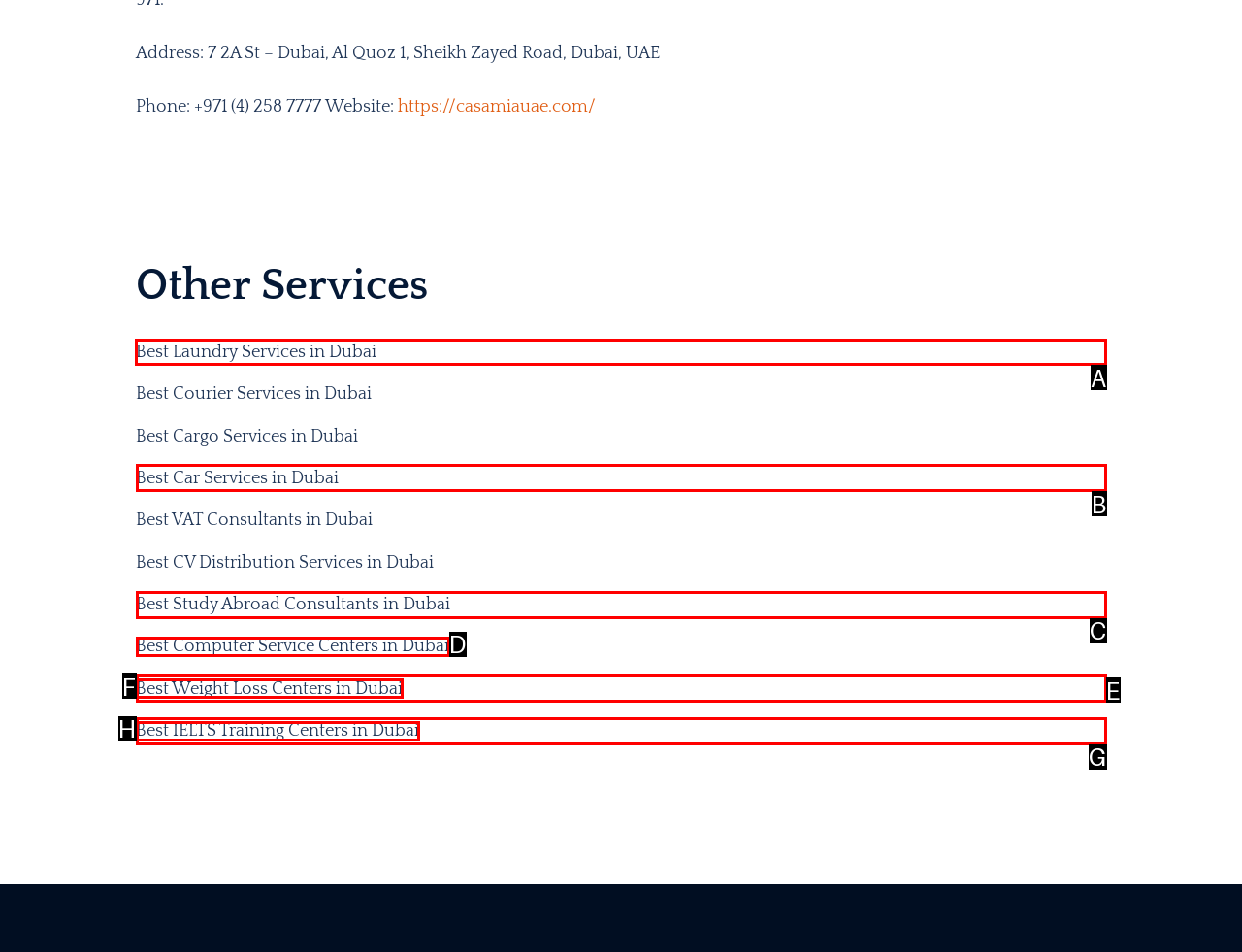Tell me which letter corresponds to the UI element that will allow you to Learn about laundry services. Answer with the letter directly.

A